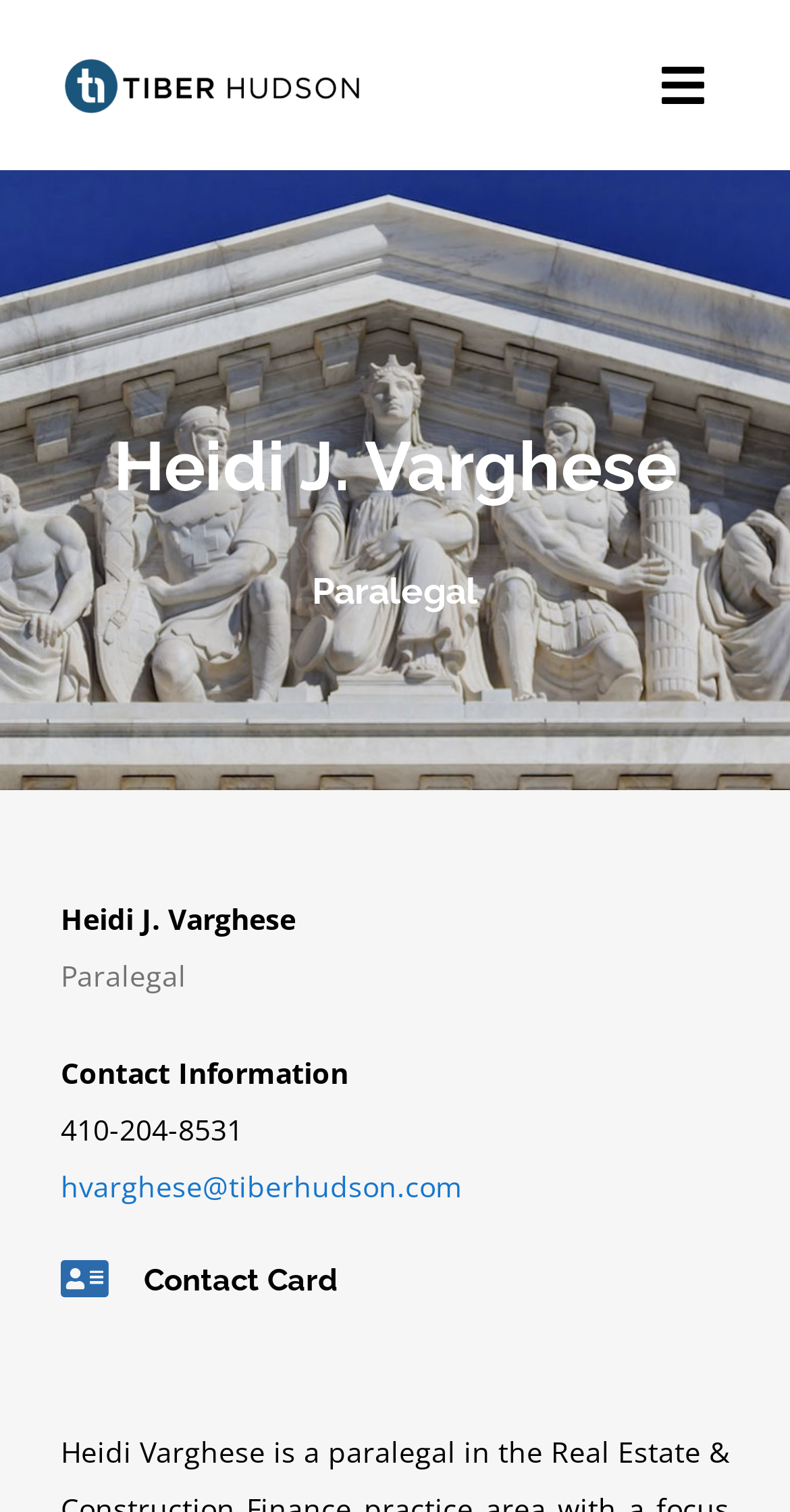Please identify the bounding box coordinates of the element I should click to complete this instruction: 'Send an email to Heidi J. Varghese'. The coordinates should be given as four float numbers between 0 and 1, like this: [left, top, right, bottom].

[0.077, 0.772, 0.585, 0.797]